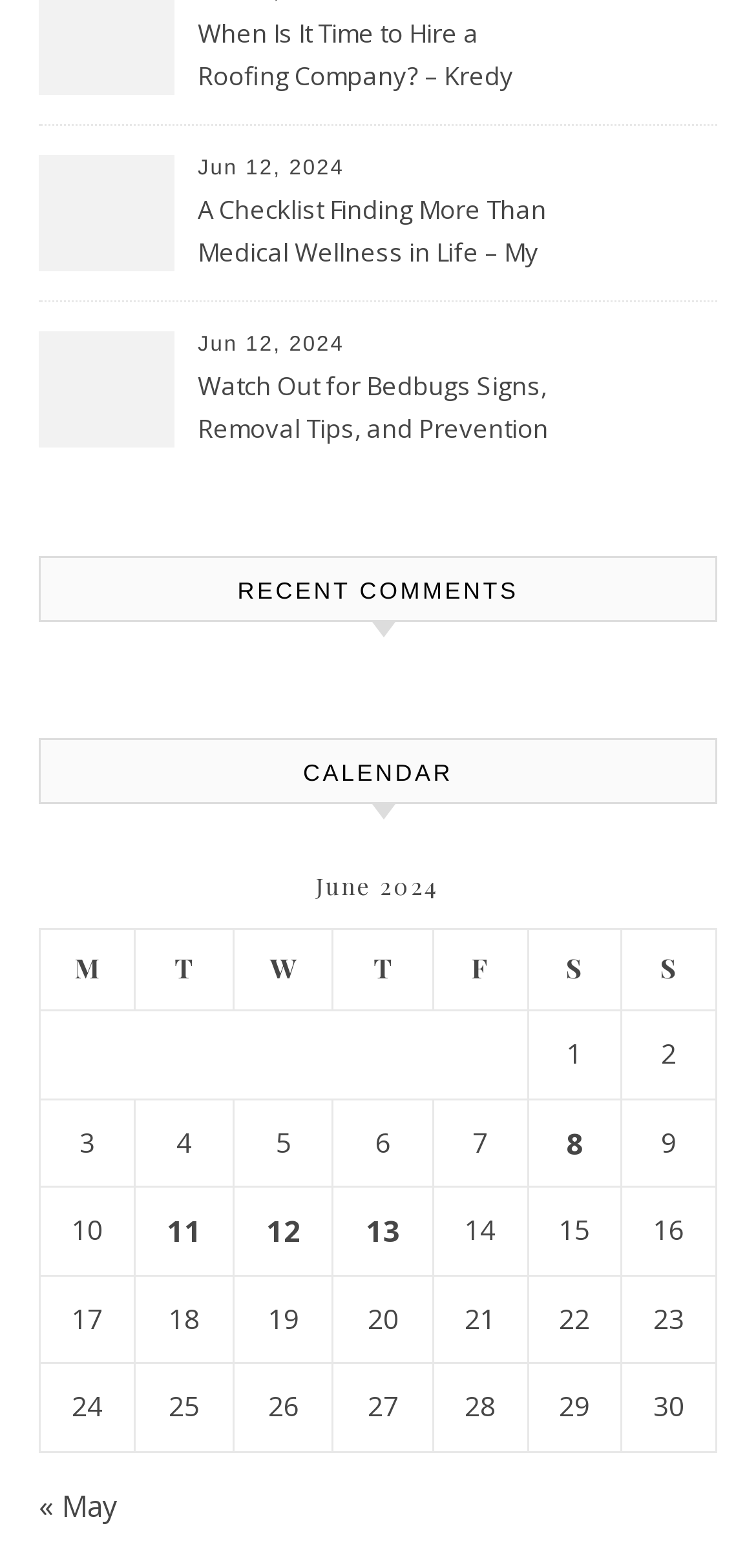What is the date of the latest post?
From the image, respond using a single word or phrase.

Jun 12, 2024